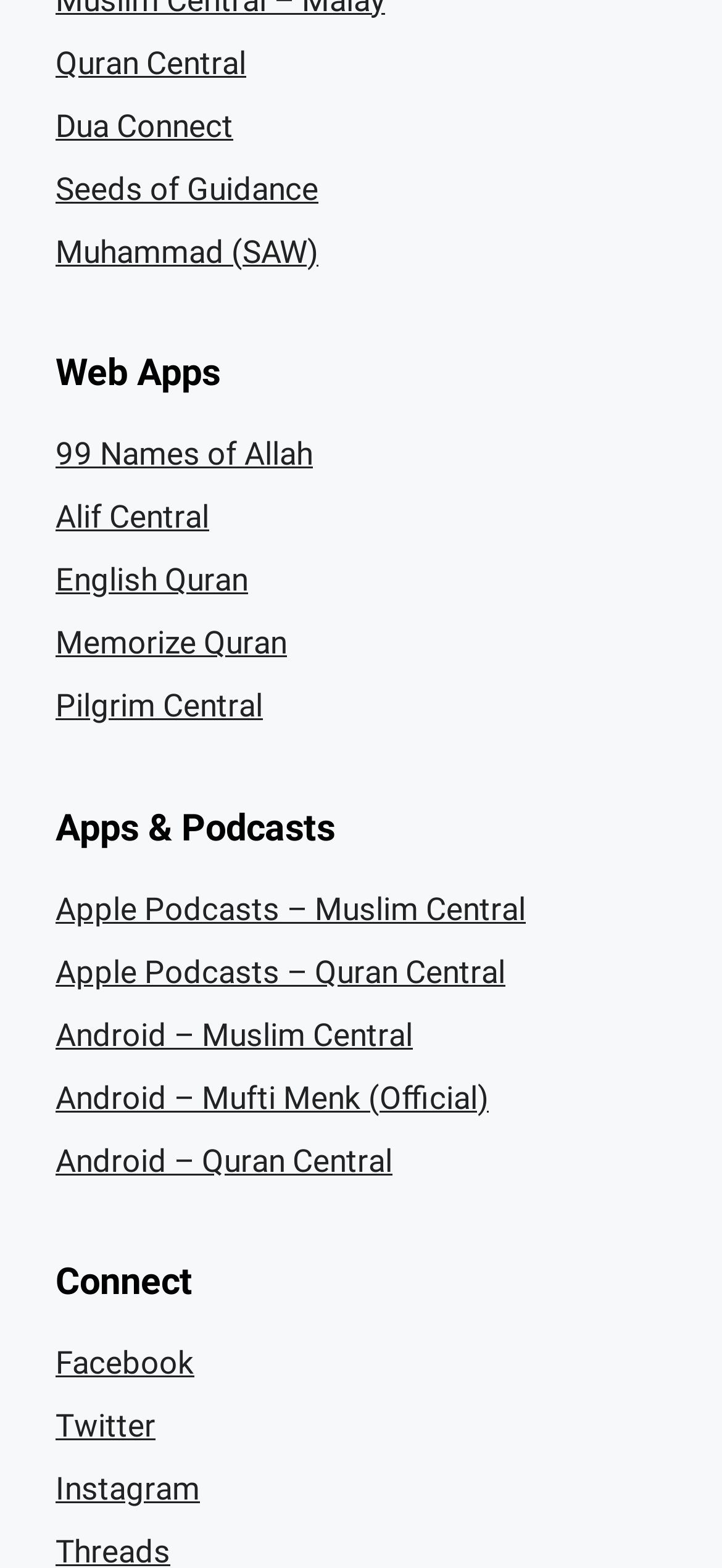What is the name of the first link?
Give a single word or phrase as your answer by examining the image.

Quran Central